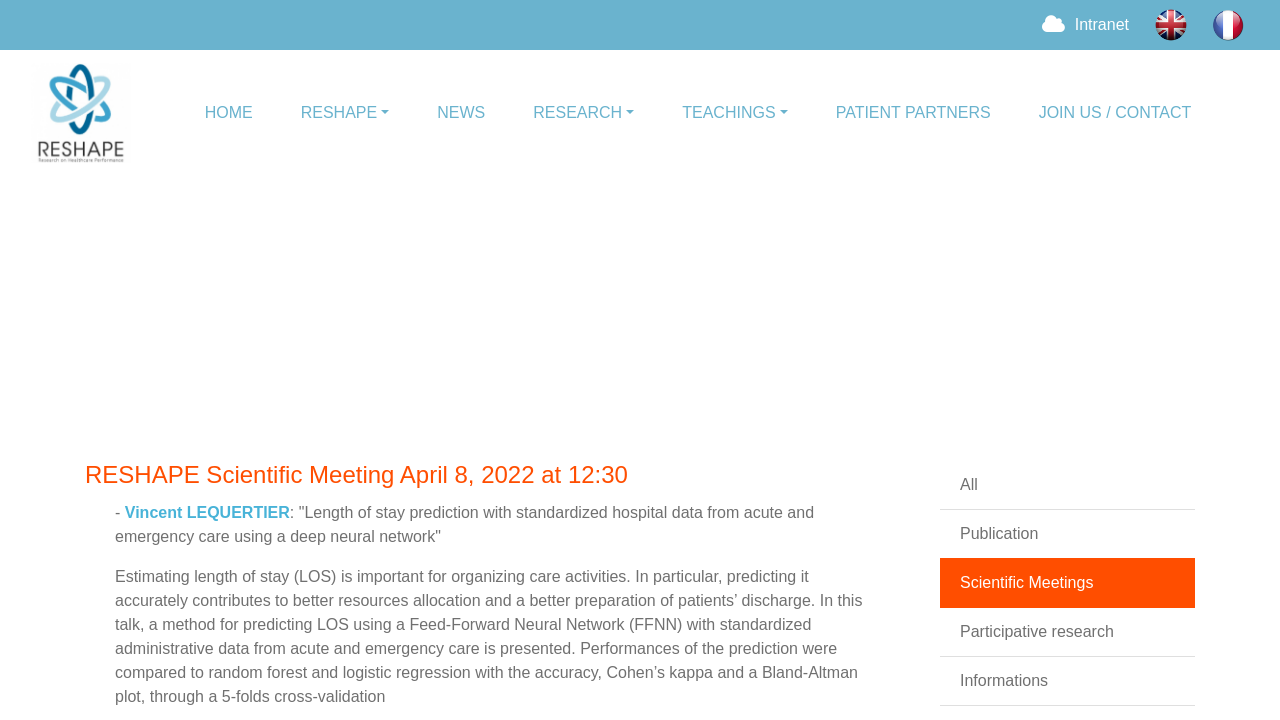Provide a brief response to the question below using one word or phrase:
What are the other categories of research besides scientific meetings?

Publication, Participative research, Informations